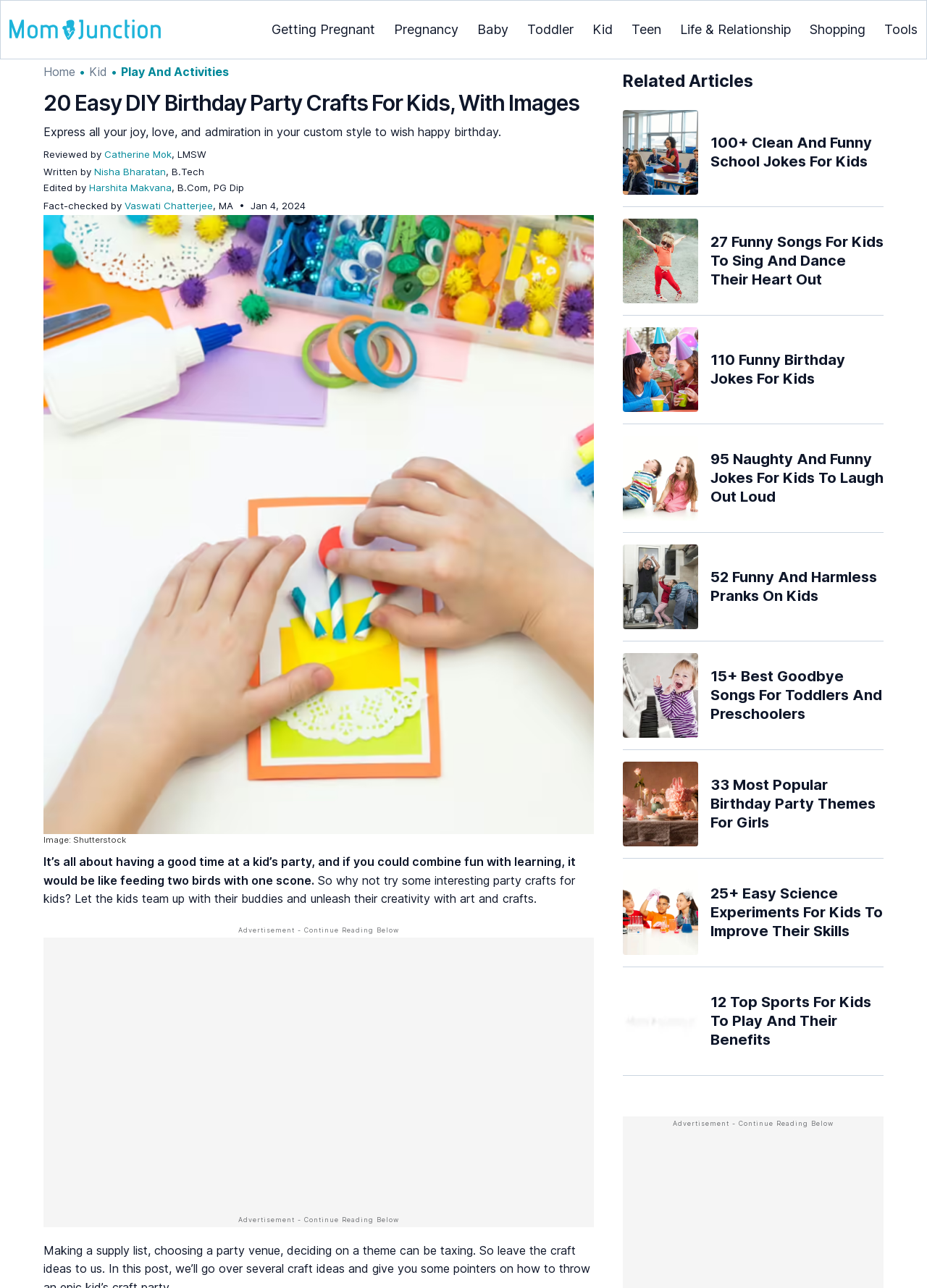What is the category of the article?
Look at the image and answer the question with a single word or phrase.

Kid